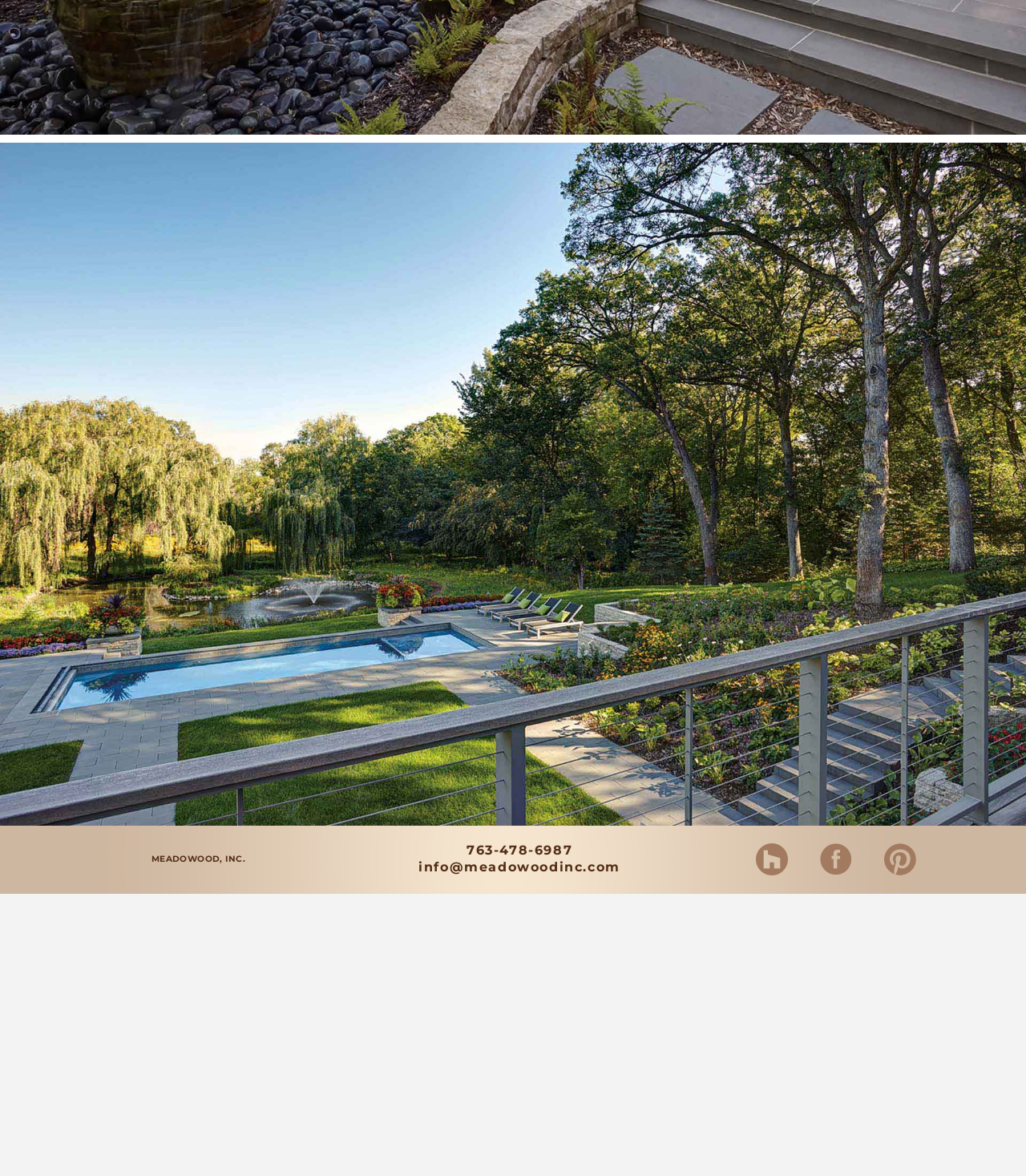What is the phone number?
Based on the screenshot, provide a one-word or short-phrase response.

763-478-6987